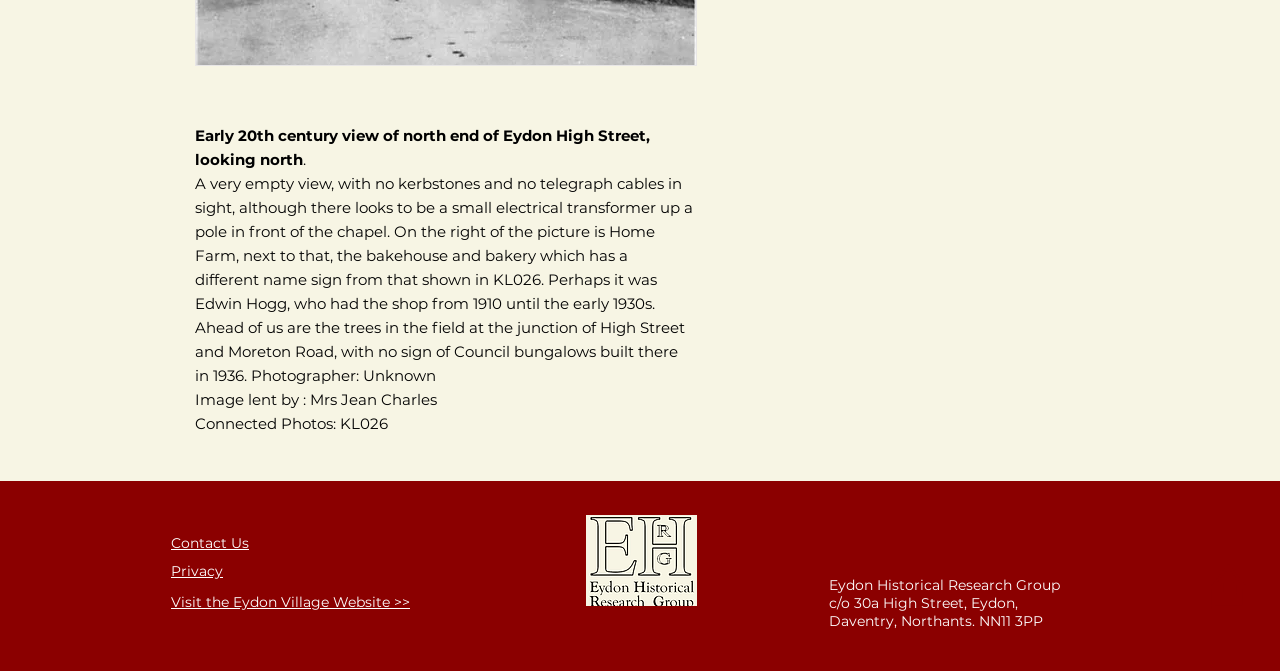Identify the bounding box coordinates for the UI element described as follows: "Privacy". Ensure the coordinates are four float numbers between 0 and 1, formatted as [left, top, right, bottom].

[0.134, 0.838, 0.174, 0.865]